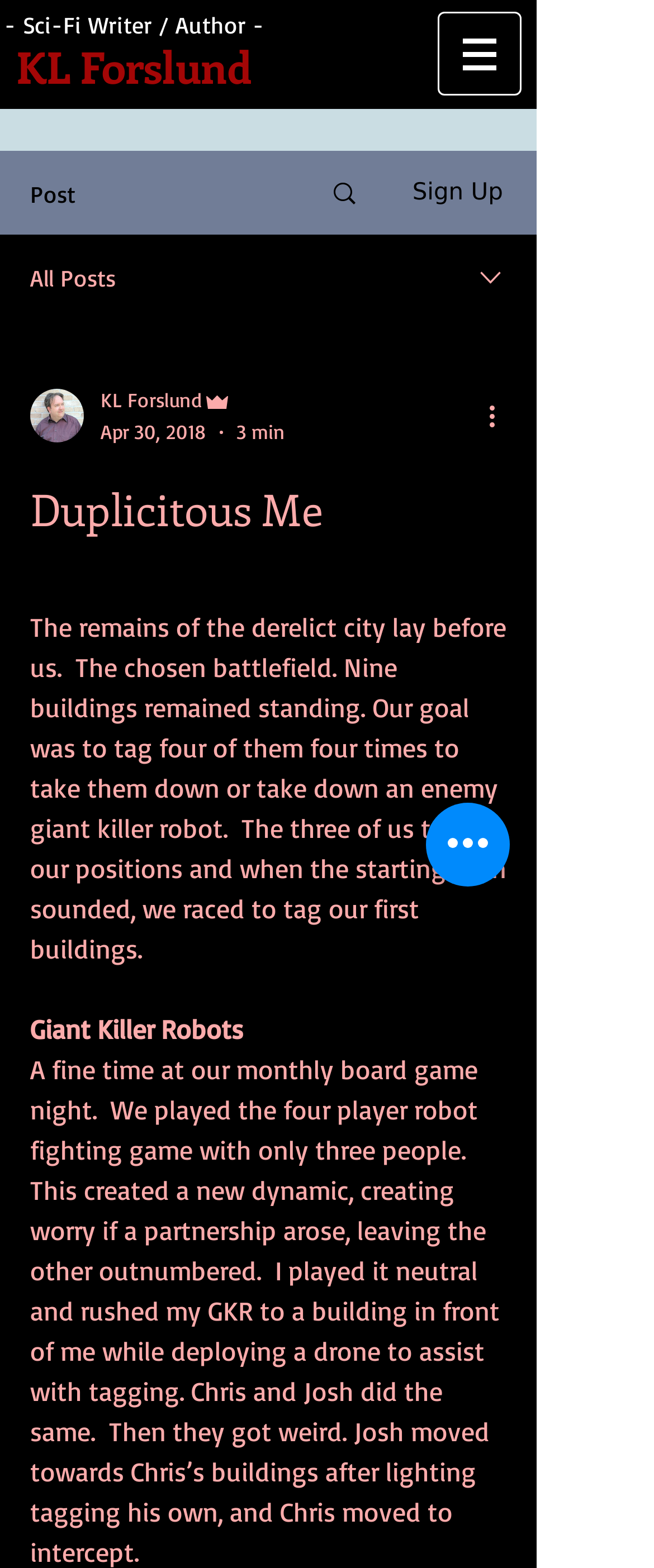Explain the contents of the webpage comprehensively.

The webpage appears to be a blog or author's website, with a focus on science fiction writing. At the top left, there is a heading "KL Forslund" with a link to the author's name, accompanied by a static text "- Sci-Fi Writer / Author -". Below this, there is a navigation menu labeled "Site" with a button that has a popup menu.

To the right of the navigation menu, there are several links and buttons, including "Post", "Sign Up", and "All Posts", each with an accompanying image. There is also a combobox with a writer's picture and options for "KL Forslund" and "Admin", along with a date and time indicator.

The main content of the webpage is a blog post titled "Duplicitous Me", which takes up most of the page. The post describes a scenario where the author and two others are in a derelict city, trying to tag four buildings to take them down or defeat an enemy giant killer robot. The post is divided into two sections, with a heading "Giant Killer Robots" at the bottom.

At the bottom right of the page, there is a button labeled "Quick actions". Overall, the webpage has a simple and clean layout, with a focus on the blog post and navigation menu.